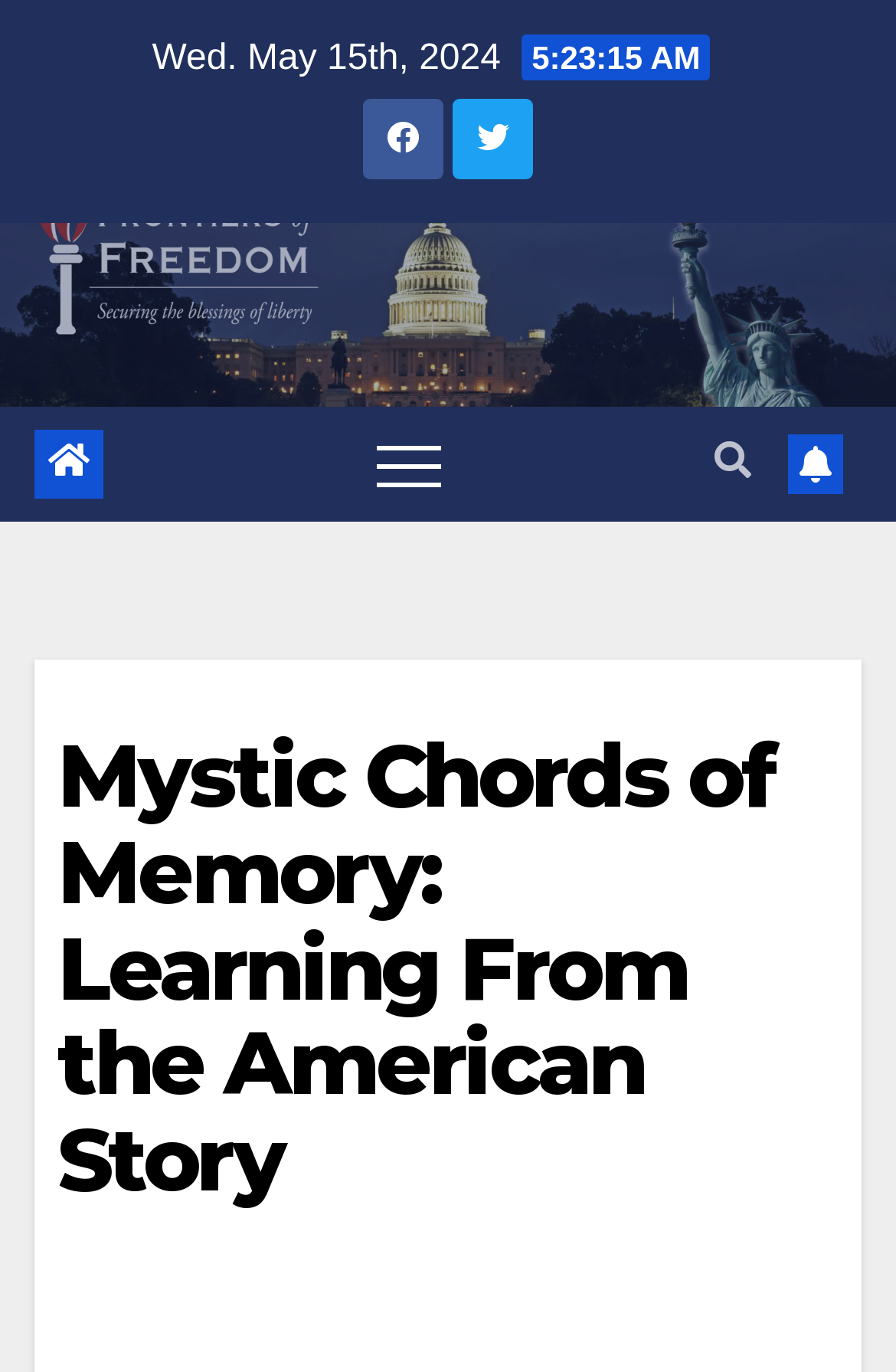How many navigation buttons are there?
Using the image, provide a detailed and thorough answer to the question.

I counted the navigation buttons on the webpage and found two buttons: 'Toggle navigation' and a button with an icon ''. These buttons are located at the top section of the page, indicated by the bounding box coordinates [0.387, 0.31, 0.526, 0.367] and [0.797, 0.323, 0.838, 0.352] respectively.